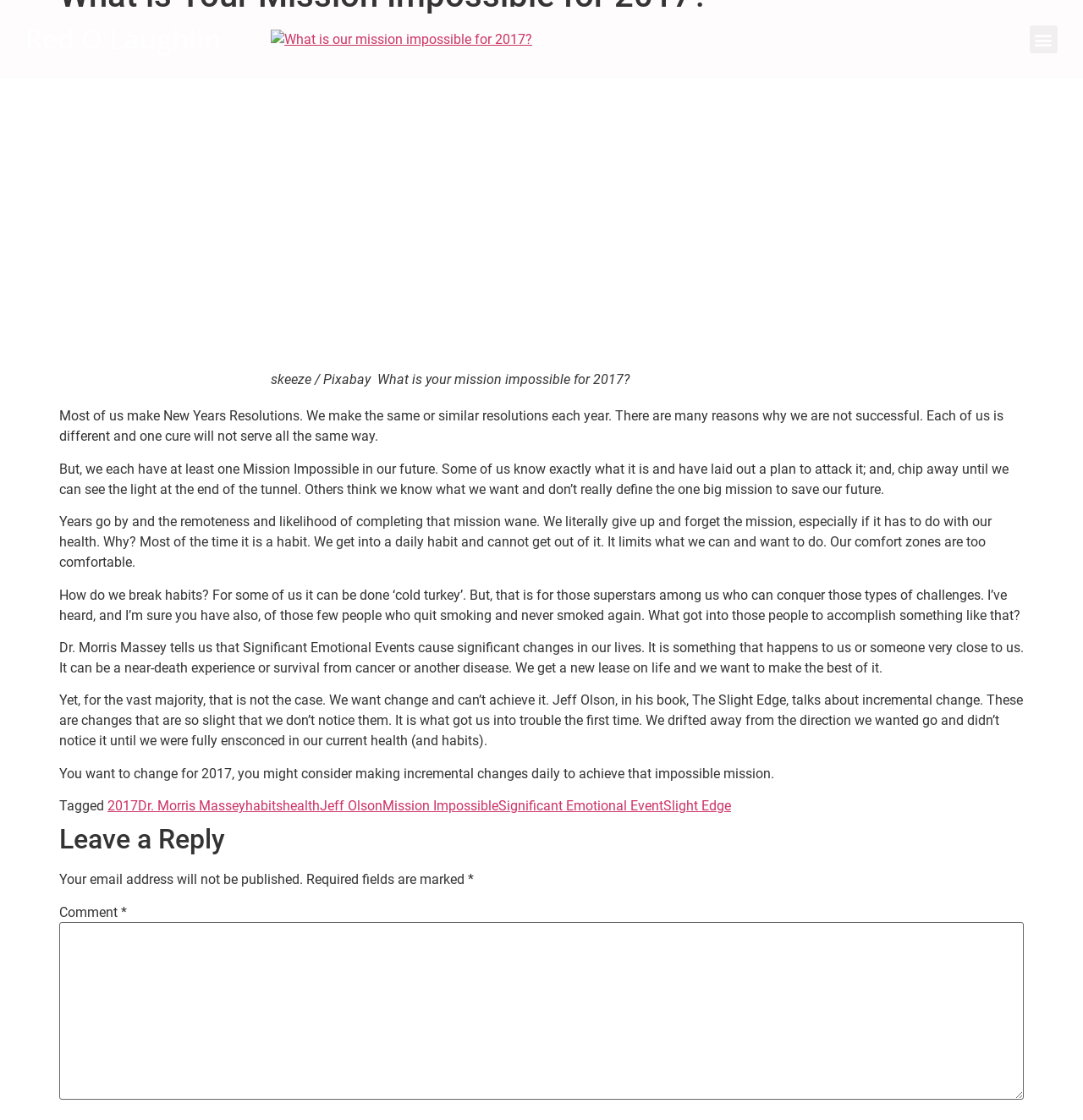Provide the bounding box coordinates for the specified HTML element described in this description: "Mission Impossible". The coordinates should be four float numbers ranging from 0 to 1, in the format [left, top, right, bottom].

[0.353, 0.712, 0.46, 0.727]